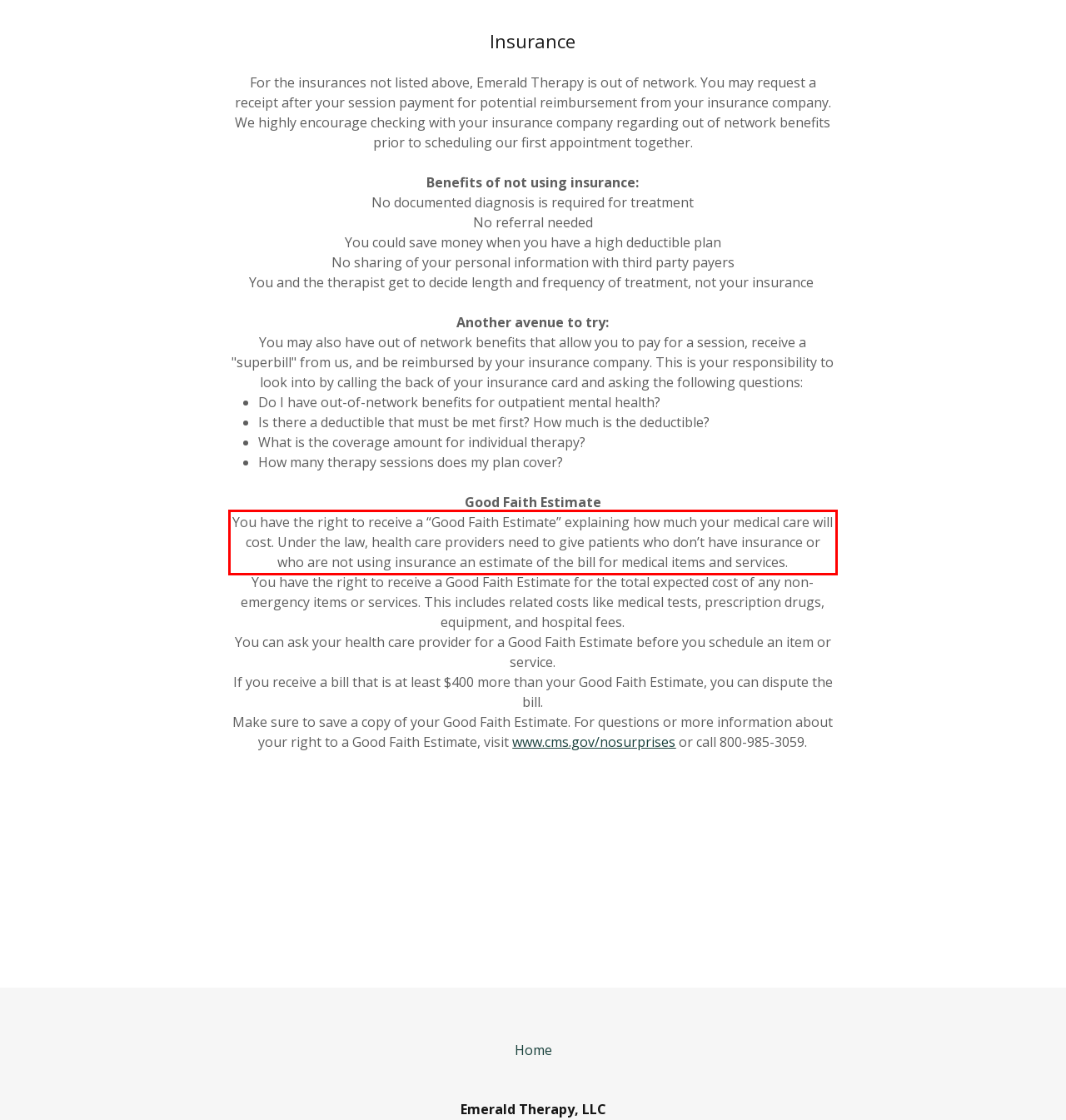Your task is to recognize and extract the text content from the UI element enclosed in the red bounding box on the webpage screenshot.

You have the right to receive a “Good Faith Estimate” explaining how much your medical care will cost. Under the law, health care providers need to give patients who don’t have insurance or who are not using insurance an estimate of the bill for medical items and services.